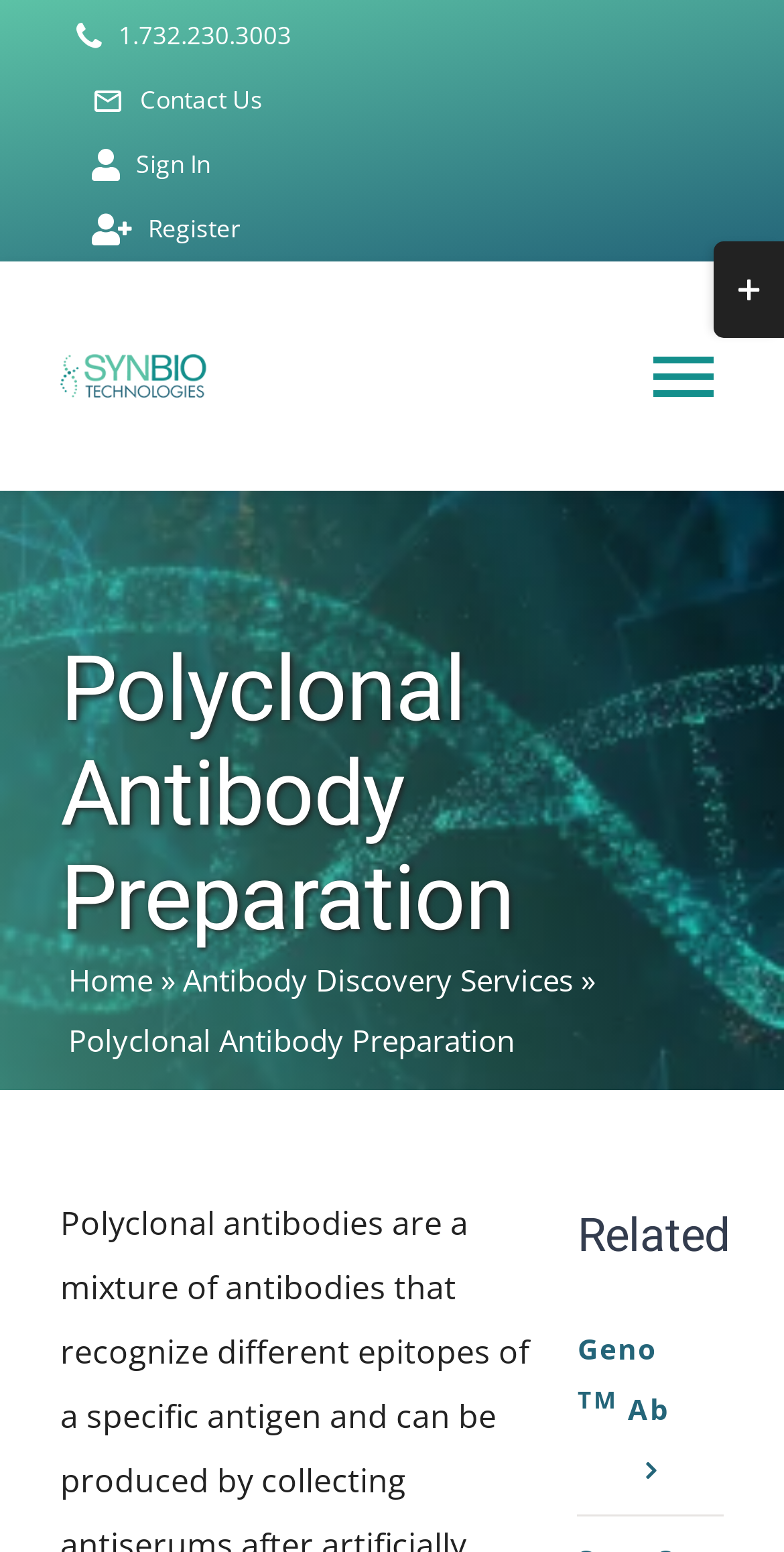Kindly determine the bounding box coordinates of the area that needs to be clicked to fulfill this instruction: "Go to the 'Antibody Discovery Services' page".

[0.233, 0.618, 0.731, 0.644]